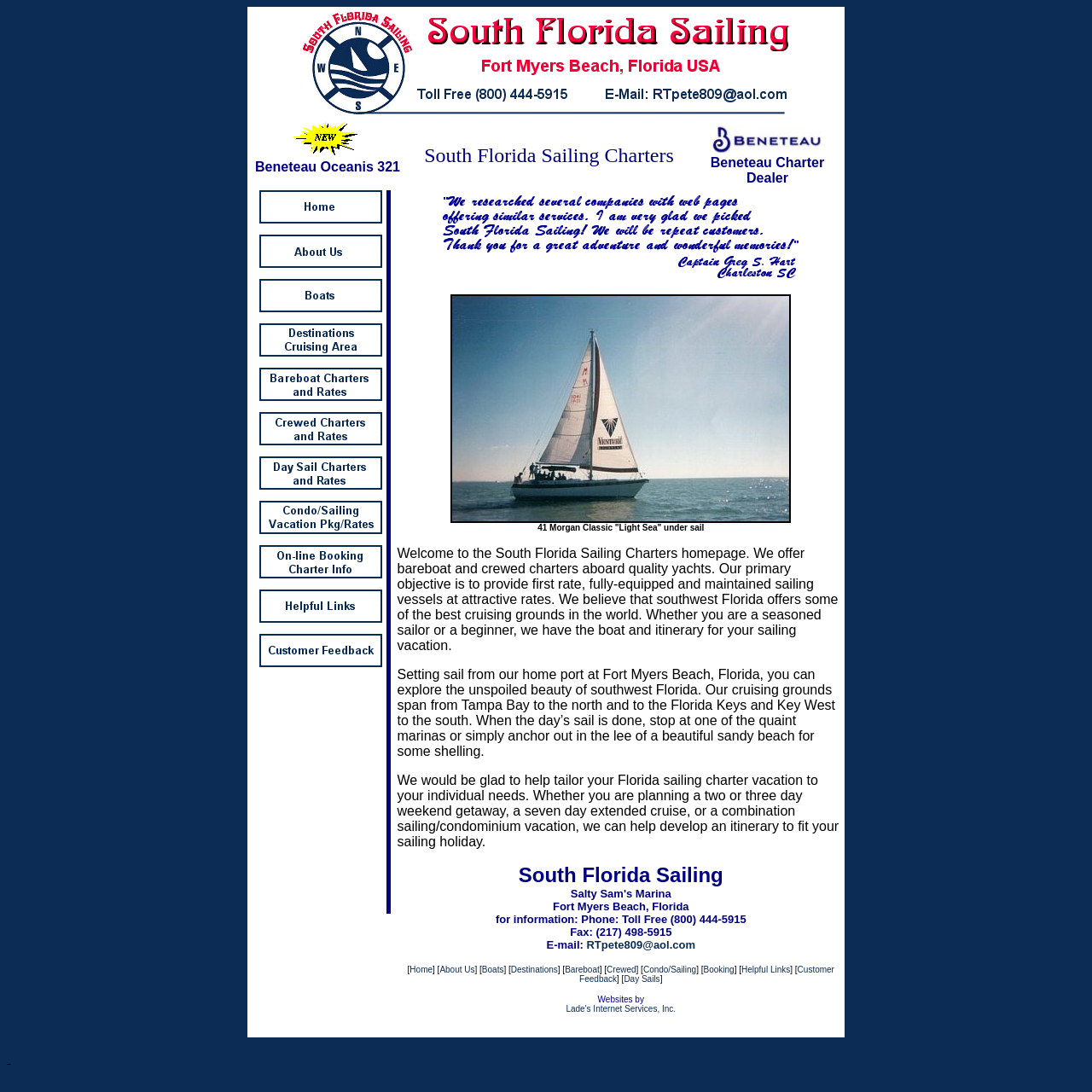Pinpoint the bounding box coordinates for the area that should be clicked to perform the following instruction: "Click on the 'South Florida Sailing Charters Home Page' link".

[0.237, 0.195, 0.35, 0.207]